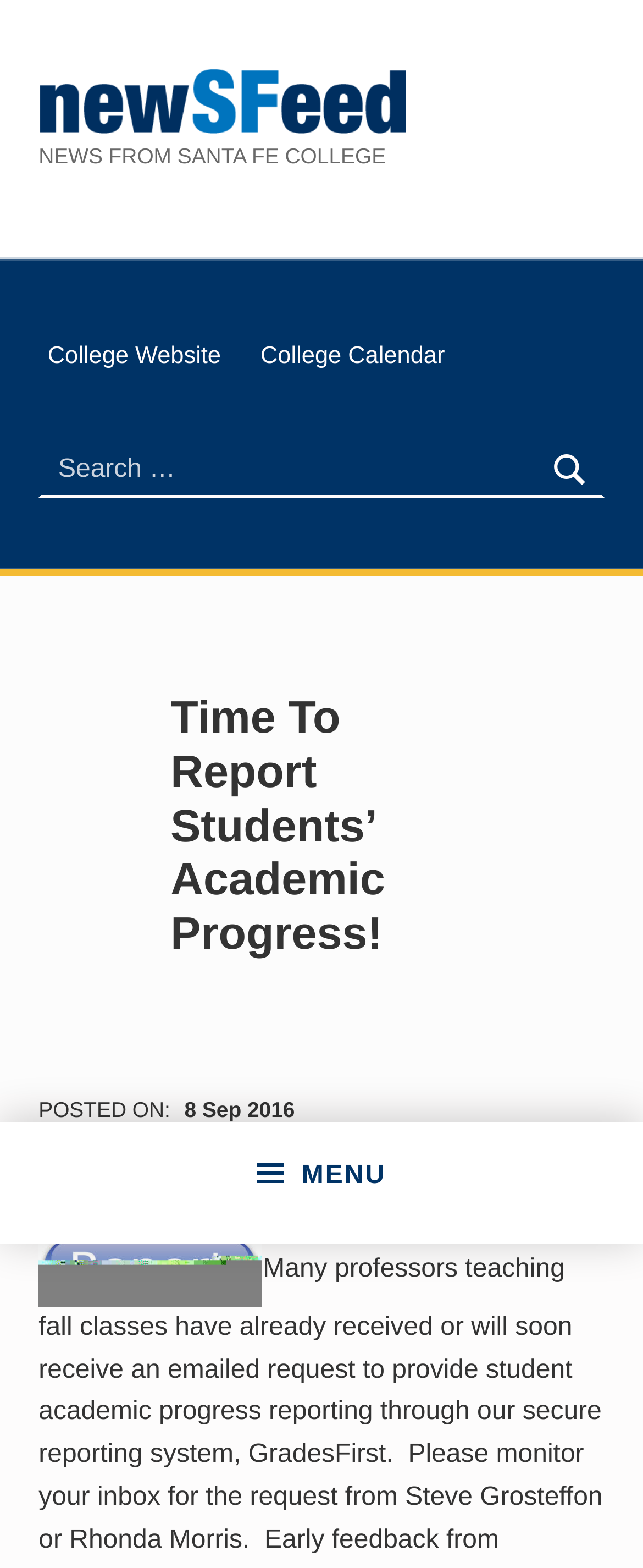Please examine the image and answer the question with a detailed explanation:
What is the purpose of the button with a search icon?

I deduced this answer by looking at the button with the icon 'MENU' which is typically used to open a menu. The 'expanded: False' property also suggests that the menu is not currently open.